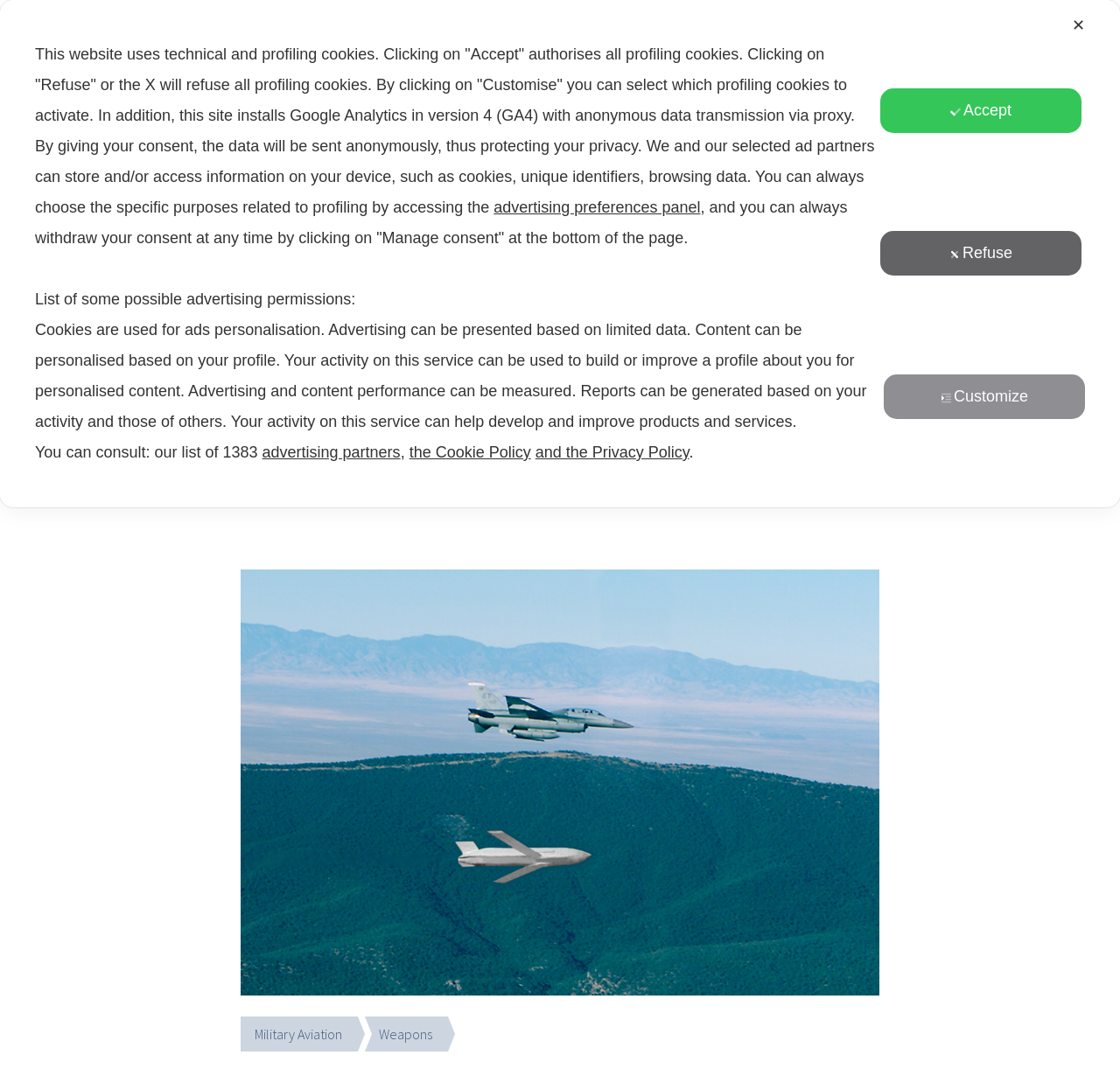What is the name of the missile mentioned in the article?
Examine the image and give a concise answer in one word or a short phrase.

JASSM-ER